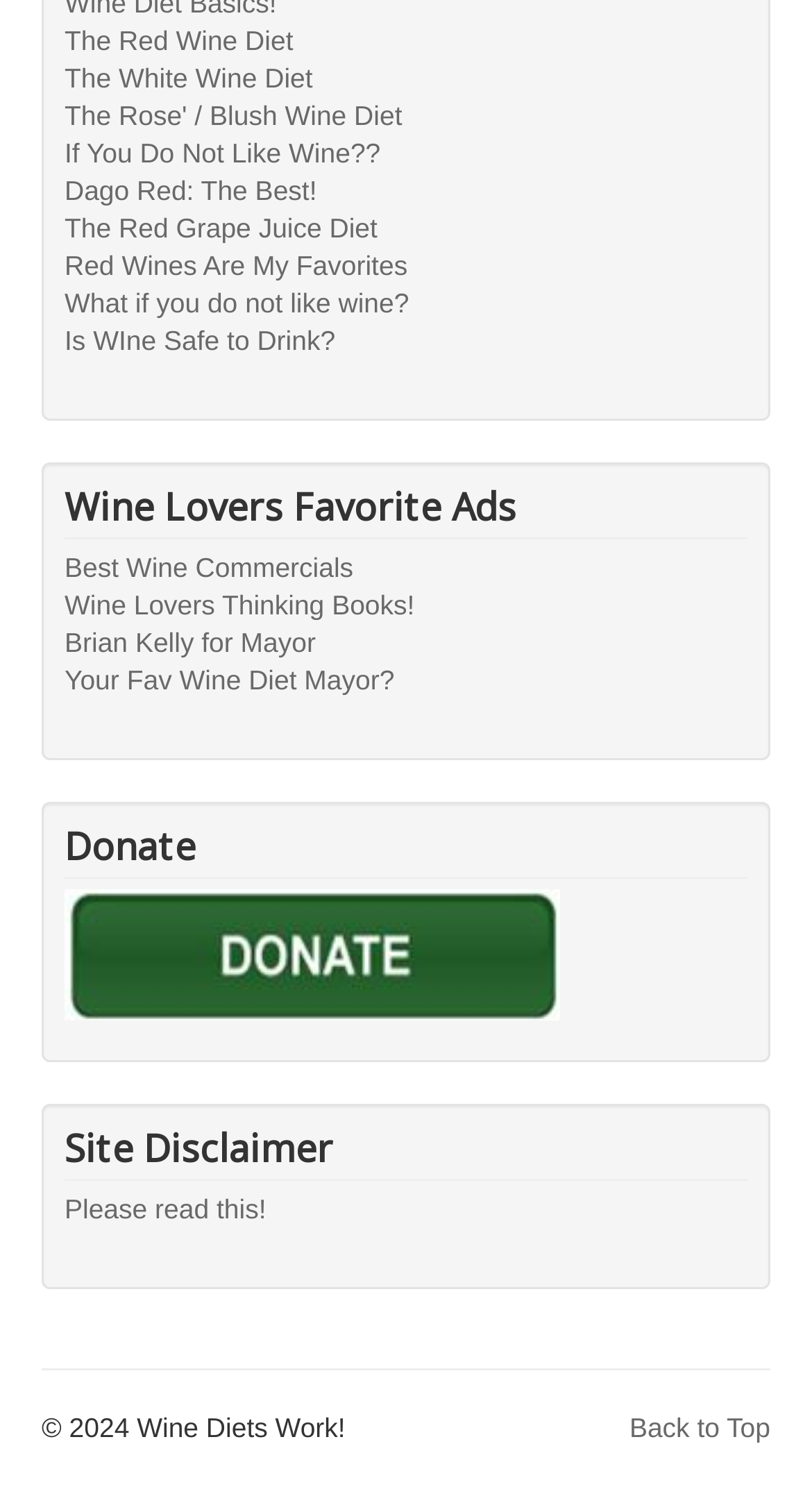Locate the bounding box coordinates of the element I should click to achieve the following instruction: "Click on The Red Wine Diet".

[0.079, 0.015, 0.921, 0.04]